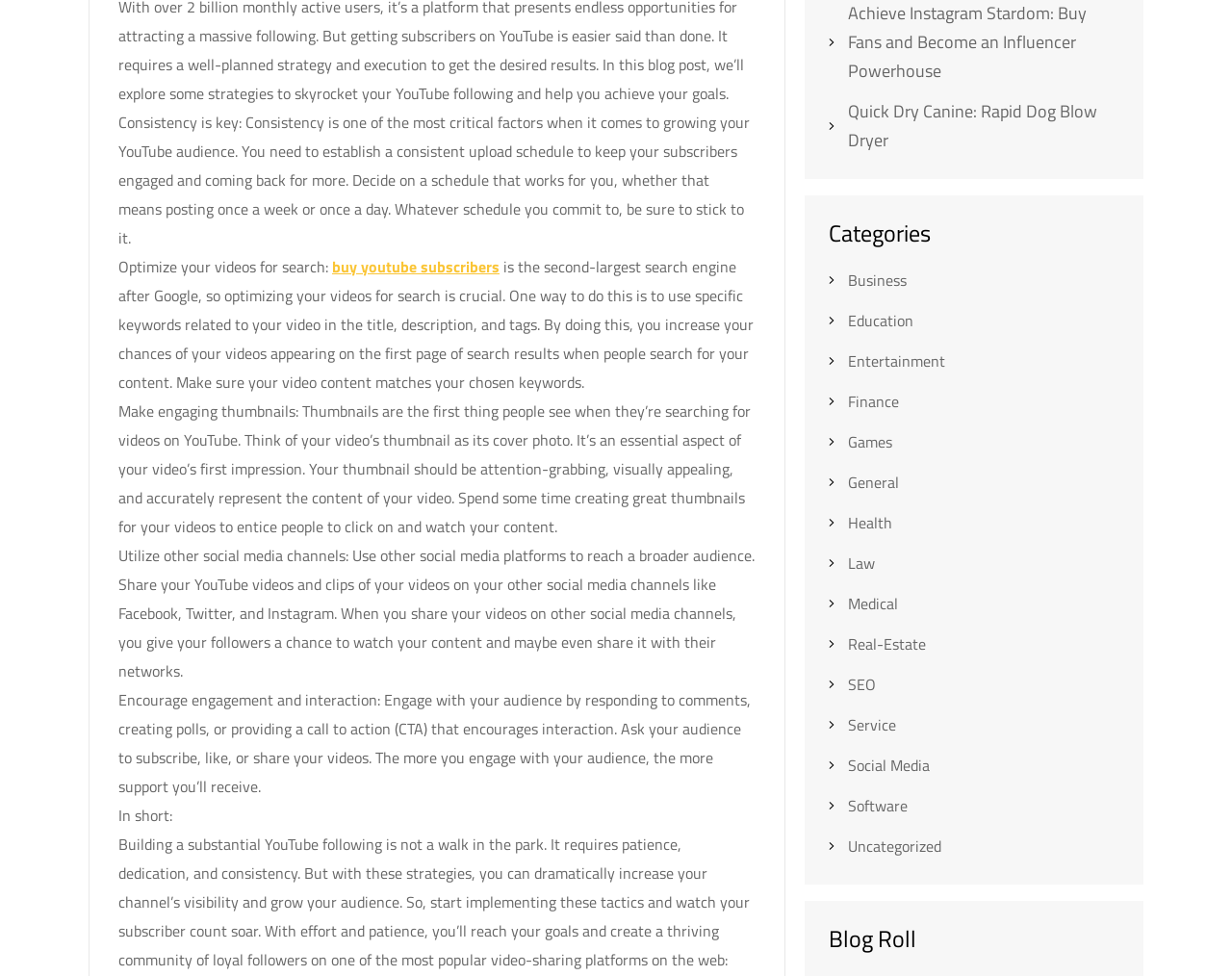Determine the bounding box of the UI component based on this description: "Real-Estate". The bounding box coordinates should be four float values between 0 and 1, i.e., [left, top, right, bottom].

[0.688, 0.648, 0.752, 0.672]